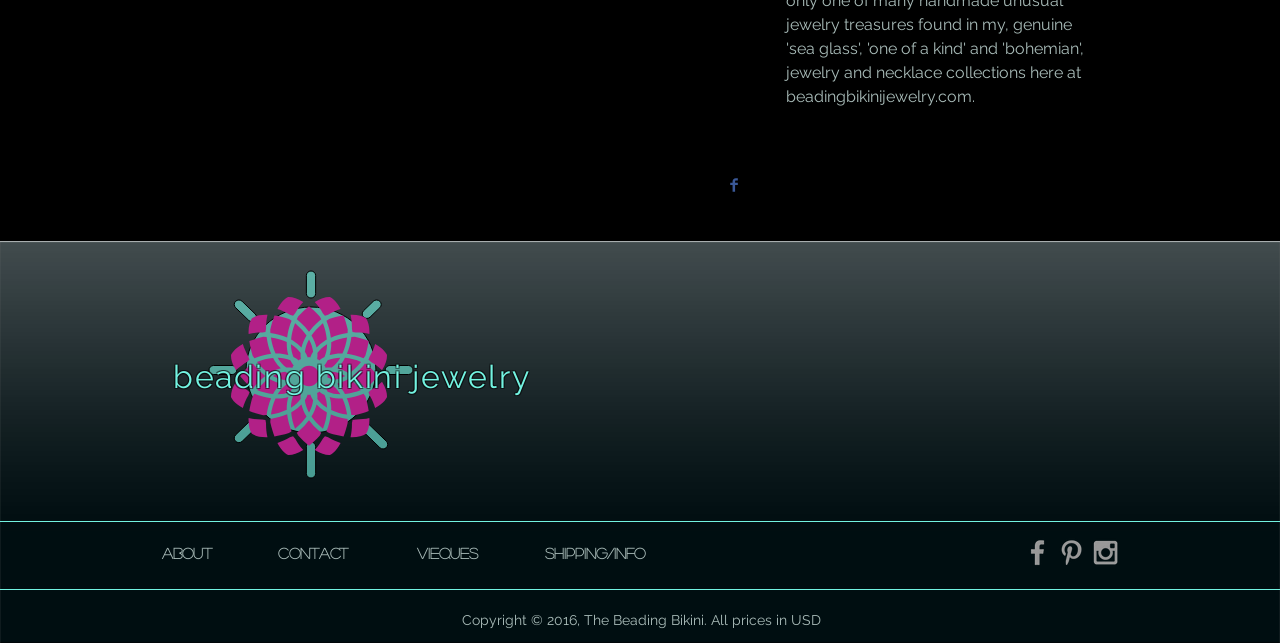Determine the bounding box coordinates of the region to click in order to accomplish the following instruction: "Click the Next button". Provide the coordinates as four float numbers between 0 and 1, specifically [left, top, right, bottom].

None